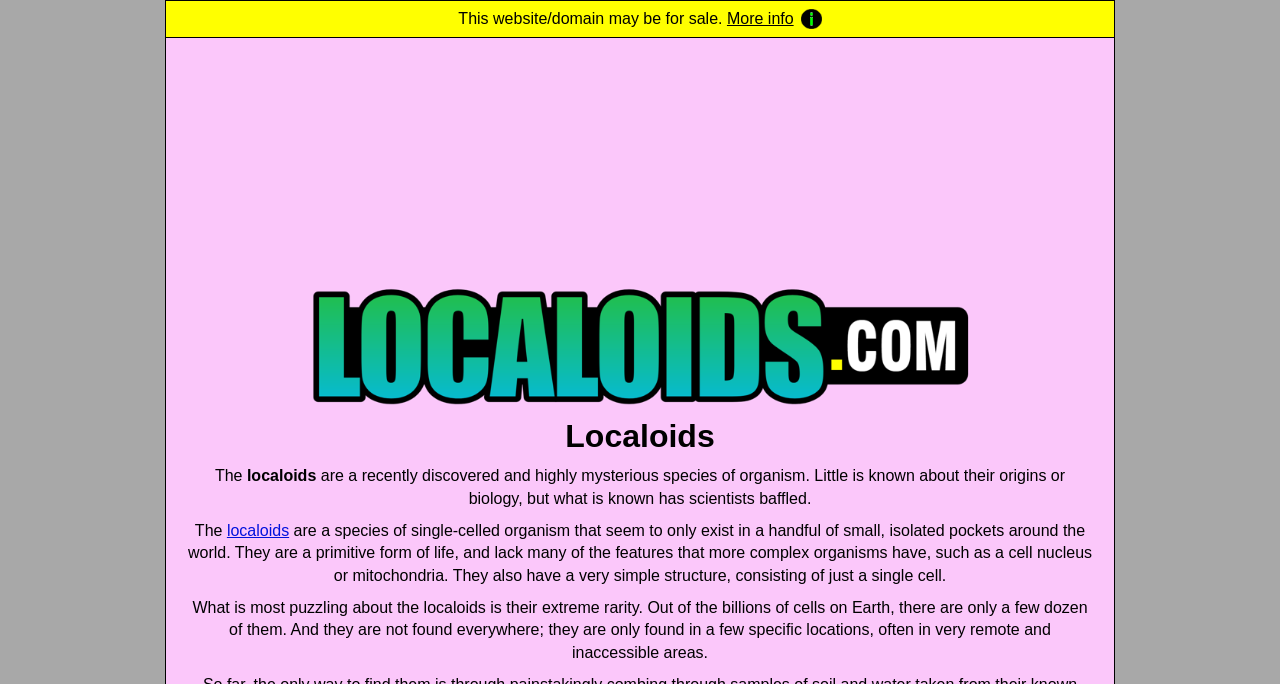Carefully examine the image and provide an in-depth answer to the question: What is unique about the rarity of Localoids?

The webpage states that out of the billions of cells on Earth, there are only a few dozen Localoids, which makes them extremely rare and unusual in terms of their population.